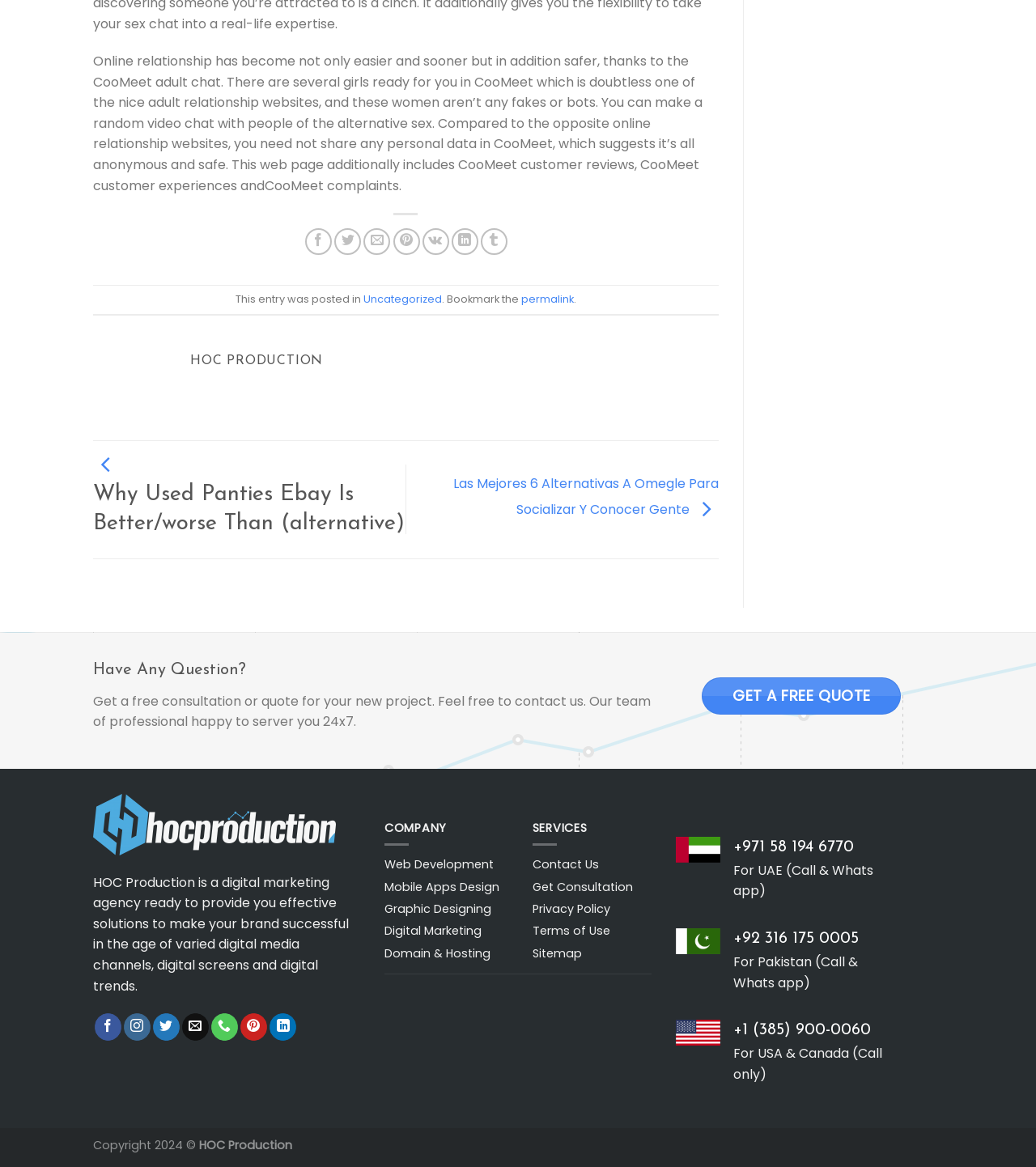Identify the bounding box coordinates of the part that should be clicked to carry out this instruction: "View company services".

[0.371, 0.698, 0.508, 0.835]